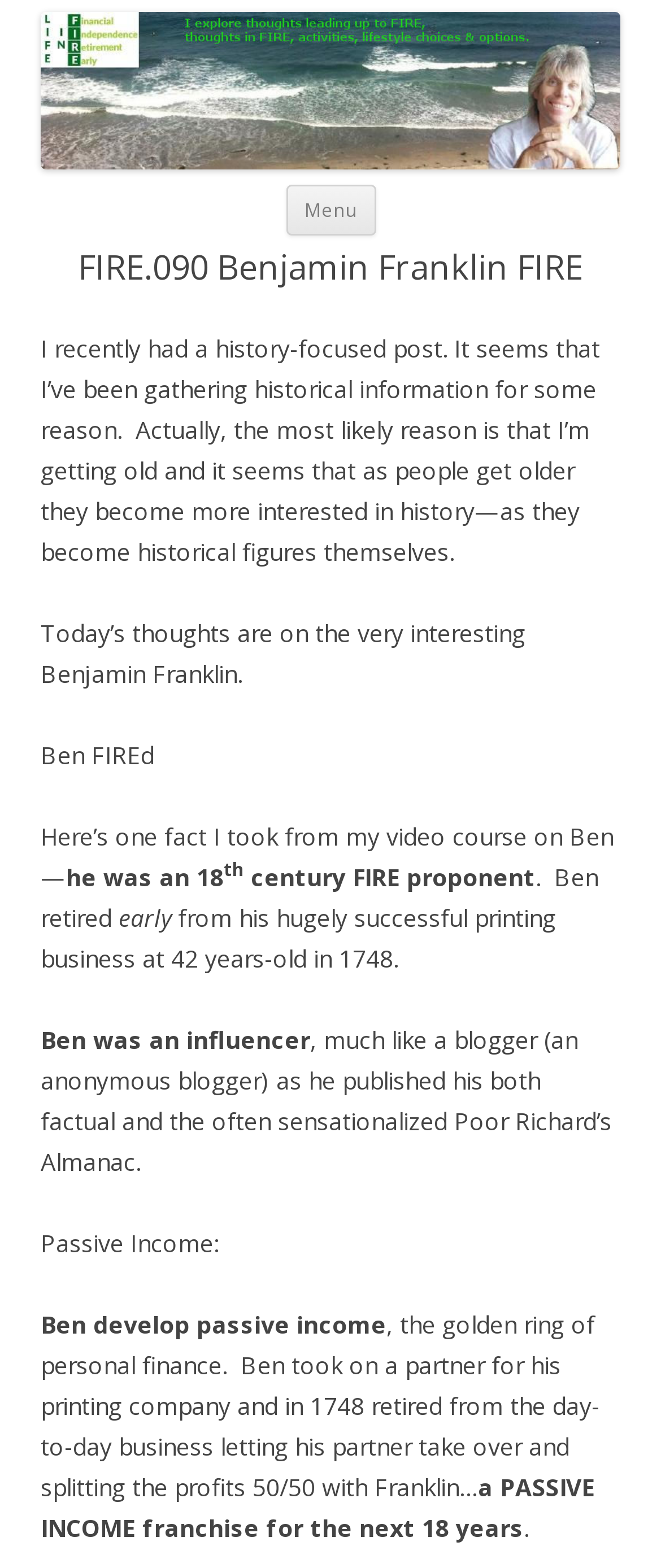What is the name of the historical figure discussed?
Using the visual information, reply with a single word or short phrase.

Benjamin Franklin